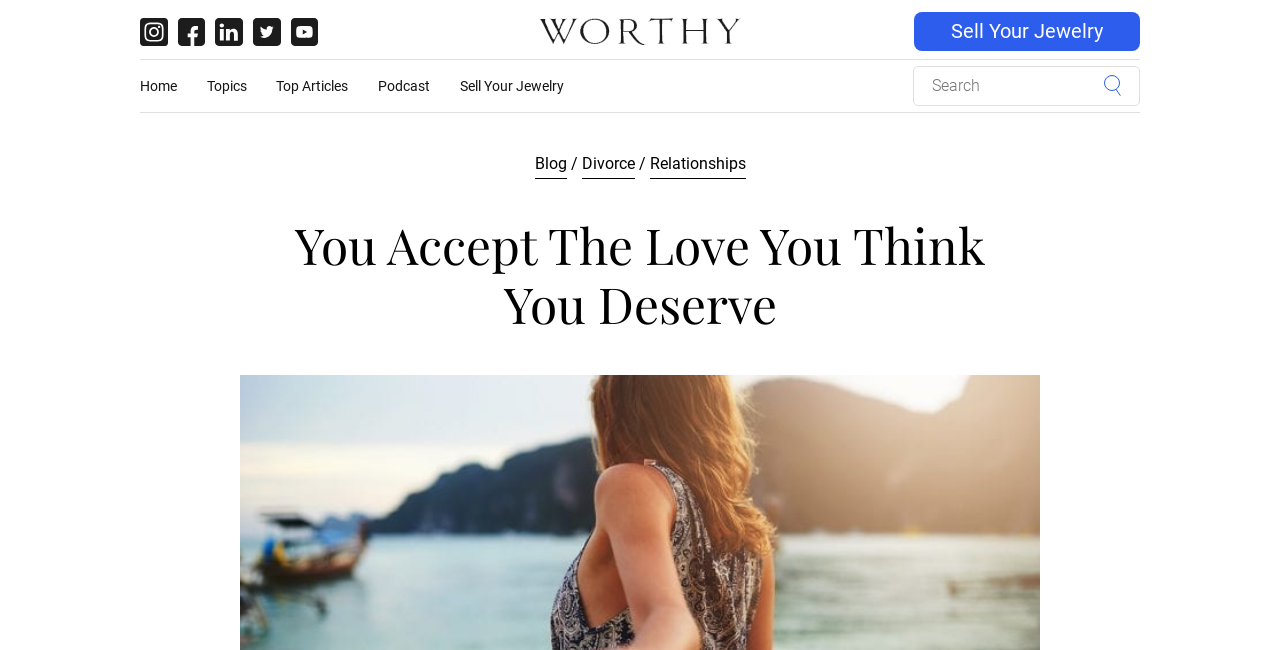Please provide a brief answer to the following inquiry using a single word or phrase:
What is the purpose of the button at the top right corner?

Sell Your Jewelry